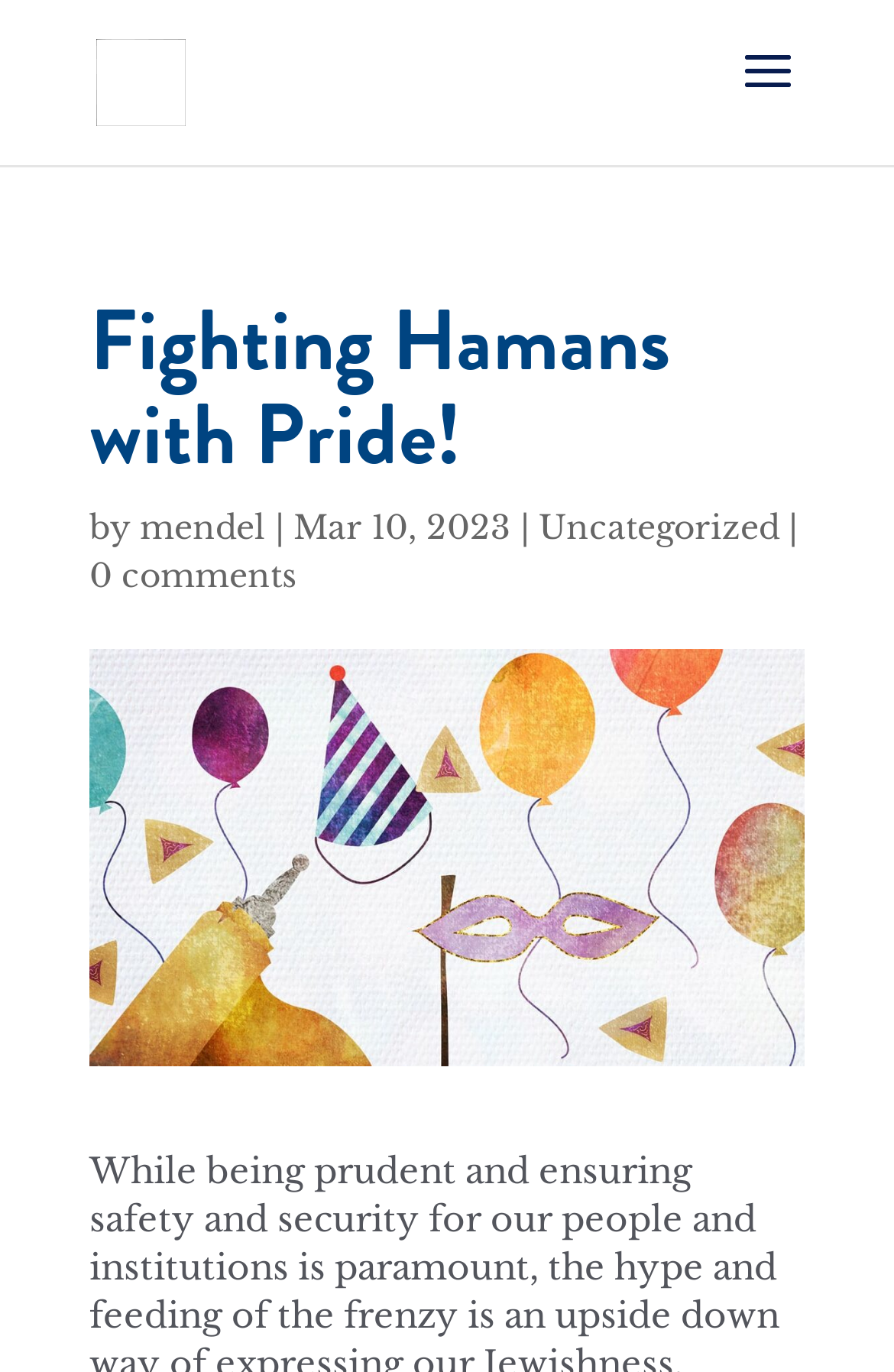Using the provided description Uncategorized, find the bounding box coordinates for the UI element. Provide the coordinates in (top-left x, top-left y, bottom-right x, bottom-right y) format, ensuring all values are between 0 and 1.

[0.603, 0.37, 0.872, 0.4]